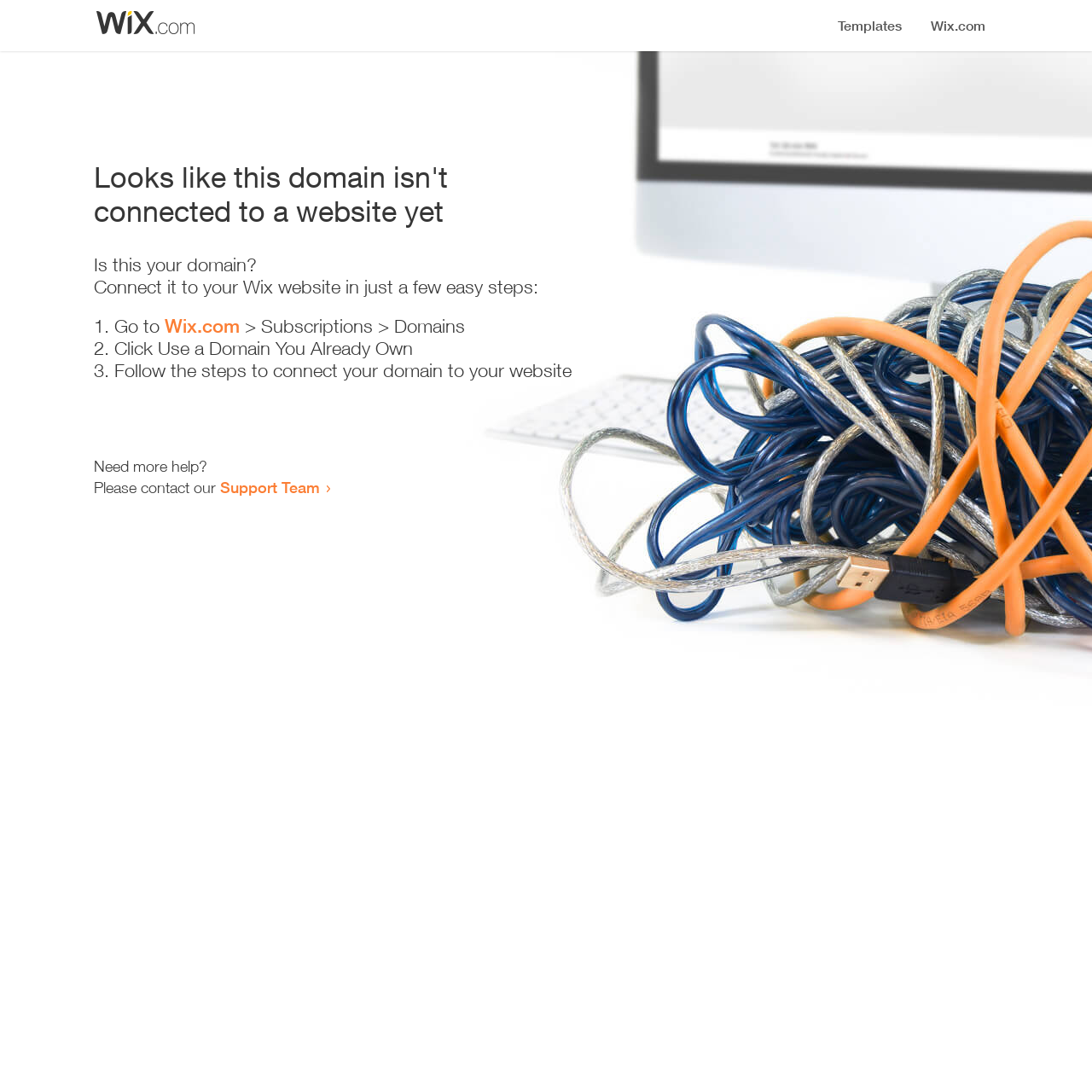What is the current status of the domain?
Observe the image and answer the question with a one-word or short phrase response.

Not connected to a website